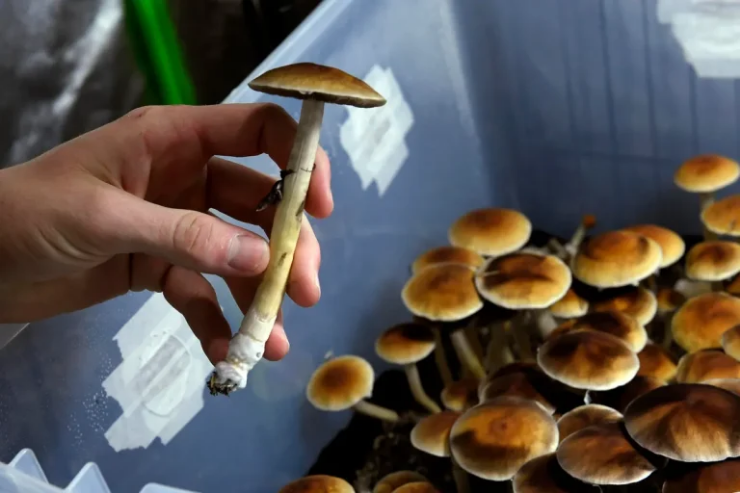Provide an extensive narrative of what is shown in the image.

In the image, a person holds a single magic mushroom, characterized by its long, slender stem and a distinctive conical cap with a brownish hue, contrasting with the lighter stem. Surrounding the main mushroom is a cluster of smaller mushrooms, all exhibiting similar features, prominently displayed within a clear plastic container. This visual representation highlights the allure and fascination of magic mushrooms, often associated with psilocybin, which has been celebrated for its psychedelic properties. The setting suggests a cultivation environment, emphasizing the growing interest in these unique fungi as subjects of exploration in both cultural and scientific contexts.